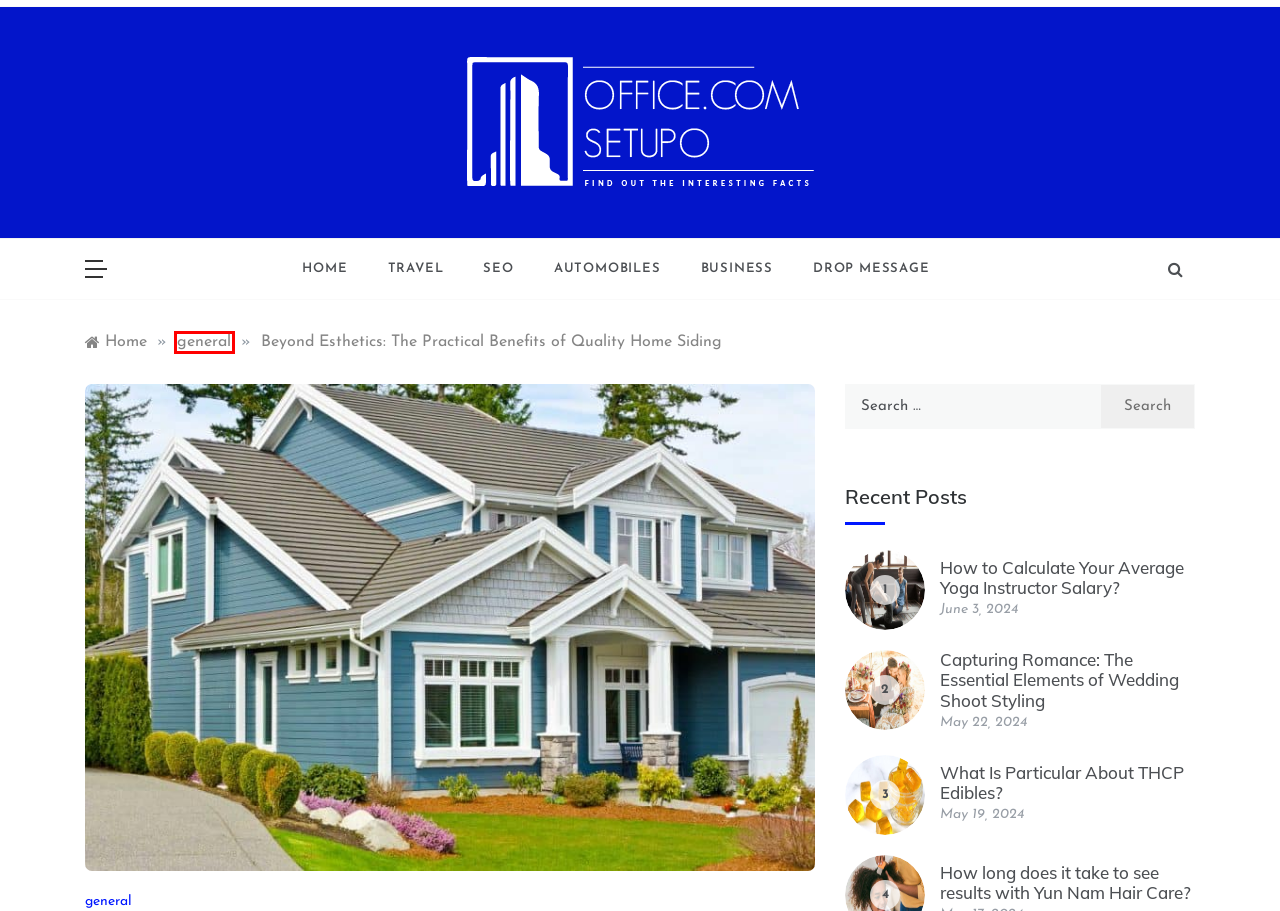You are presented with a screenshot of a webpage containing a red bounding box around an element. Determine which webpage description best describes the new webpage after clicking on the highlighted element. Here are the candidates:
A. March 2023 - Office Com Setupo
B. Office Com Setupo - Find out the interesting facts
C. Travel Archives - Office Com Setupo
D. general Archives - Office Com Setupo
E. Business Archives - Office Com Setupo
F. automobiles Archives - Office Com Setupo
G. Drop Message - Office Com Setupo
H. SEO Archives - Office Com Setupo

D